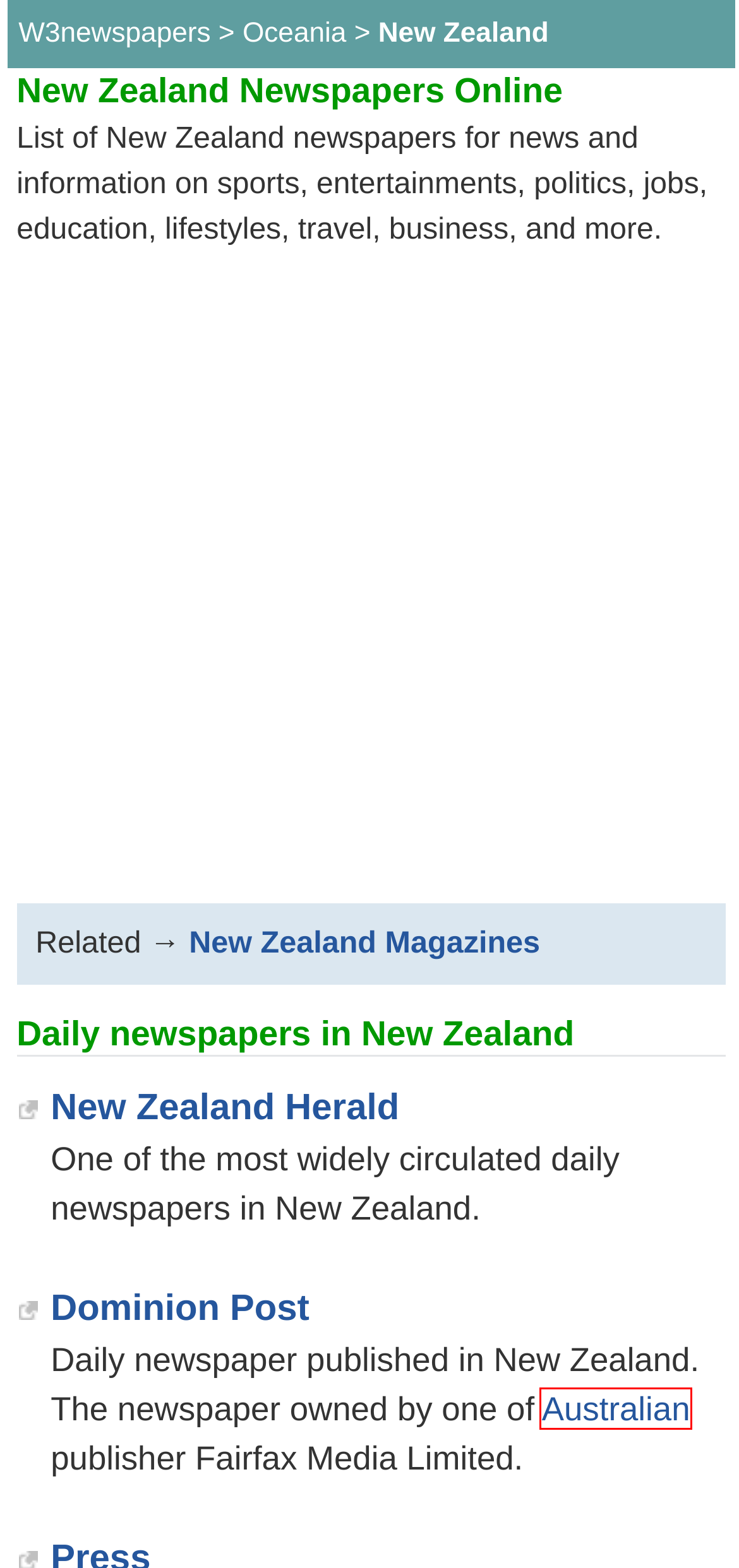Review the webpage screenshot and focus on the UI element within the red bounding box. Select the best-matching webpage description for the new webpage that follows after clicking the highlighted element. Here are the candidates:
A. Waiheke Gulf News
B. ashburtoncourier.co.nz
C. www.scene.co.nz | The voice of Queenstown
D. W3Newspapers - World Newspapers, News Sites, and Magazines
E. NZ Catholic Newspaper - The New Zealand National Catholic Newspaper
F. Kuk Punjabi Samachar | 1st indian community Newspaper in Punjabi Language.
G. Australian Newspapers
H. The Eye - Invercargill, New Zealand

G